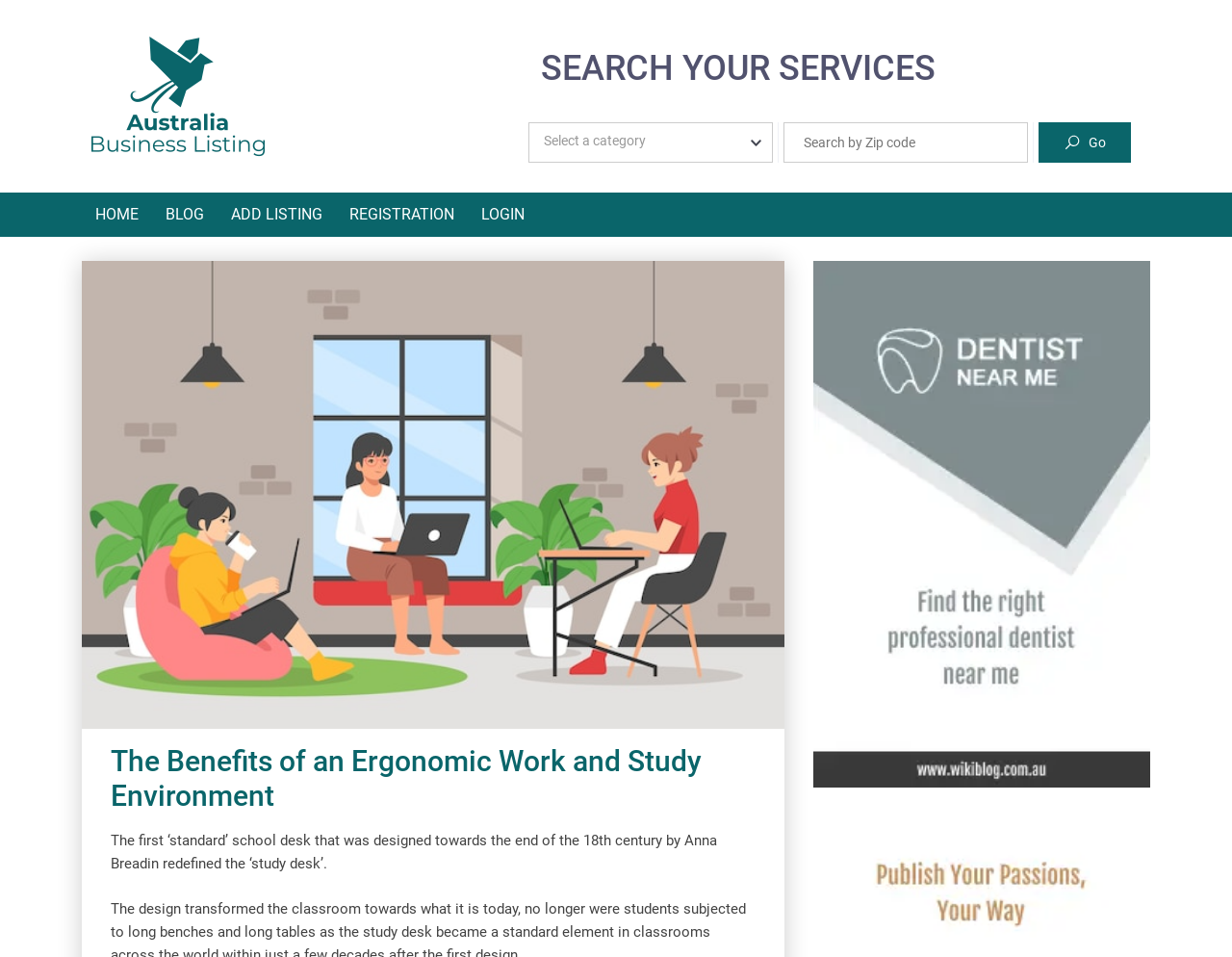How many input fields are there for searching?
Refer to the image and respond with a one-word or short-phrase answer.

2